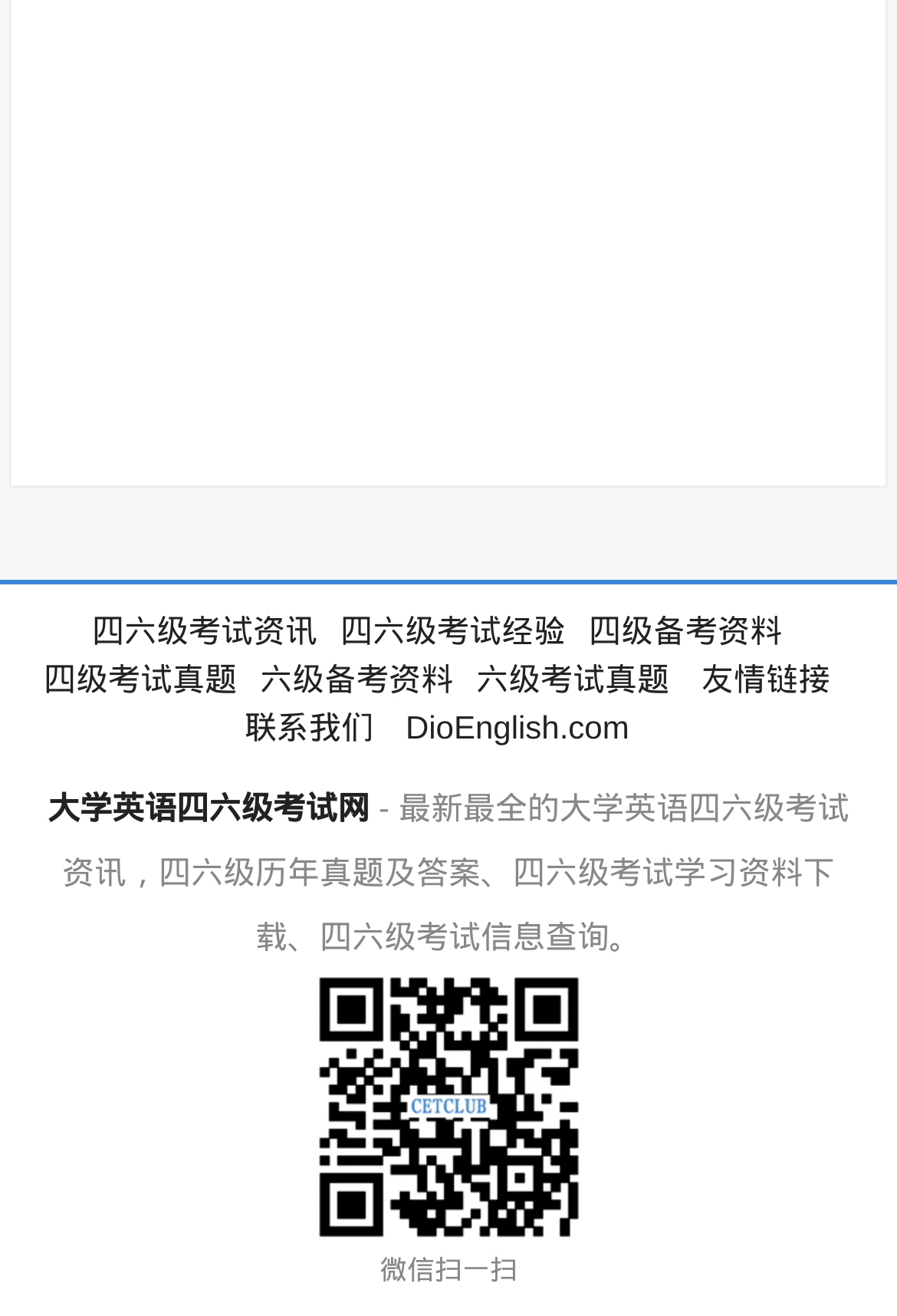Locate the bounding box coordinates of the clickable element to fulfill the following instruction: "download 四级备考资料". Provide the coordinates as four float numbers between 0 and 1 in the format [left, top, right, bottom].

[0.656, 0.461, 0.872, 0.498]